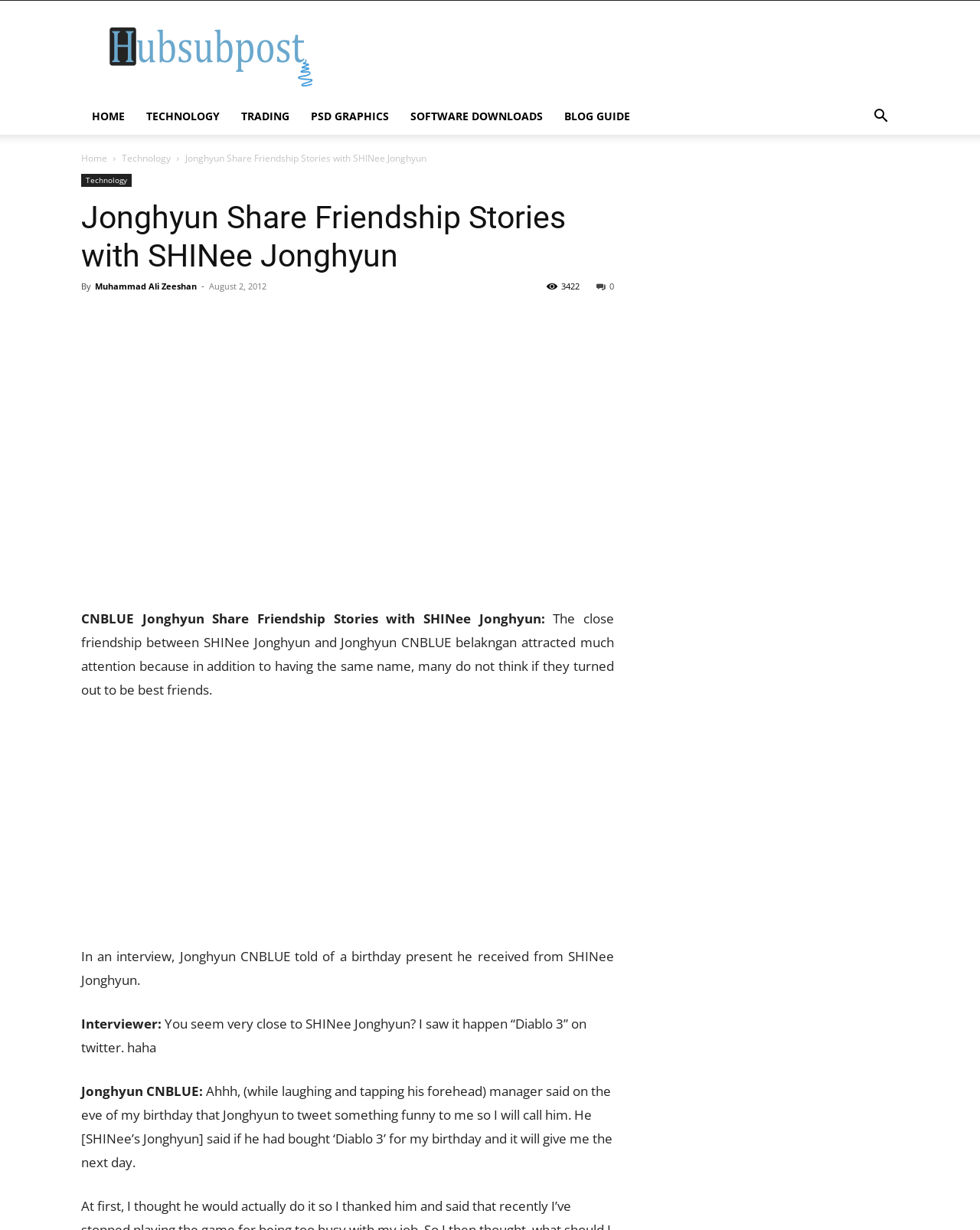Identify the bounding box coordinates for the region to click in order to carry out this instruction: "Read the article by Muhammad Ali Zeeshan". Provide the coordinates using four float numbers between 0 and 1, formatted as [left, top, right, bottom].

[0.097, 0.228, 0.201, 0.237]